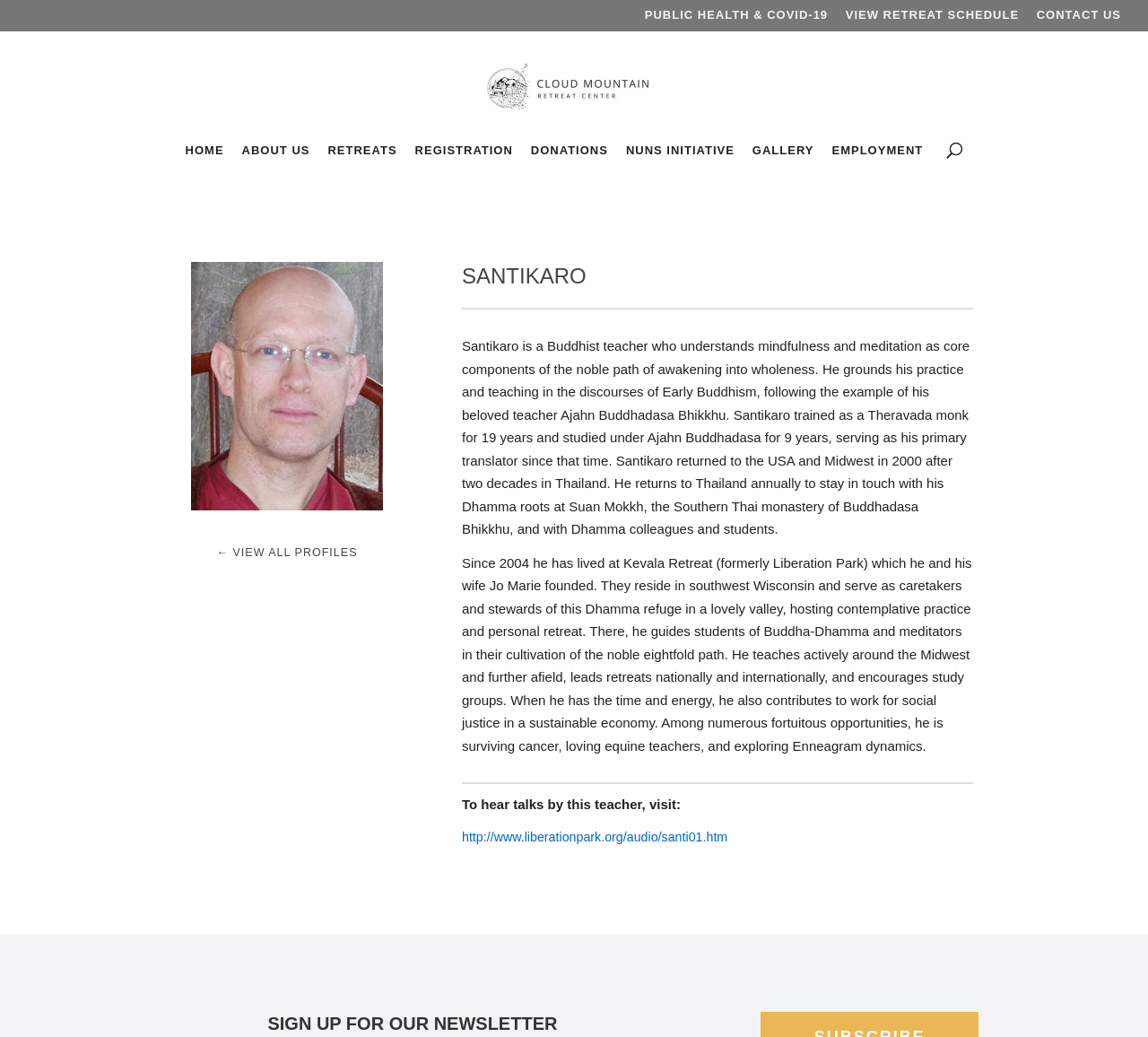Please locate the bounding box coordinates for the element that should be clicked to achieve the following instruction: "View retreat schedule". Ensure the coordinates are given as four float numbers between 0 and 1, i.e., [left, top, right, bottom].

[0.736, 0.008, 0.888, 0.028]